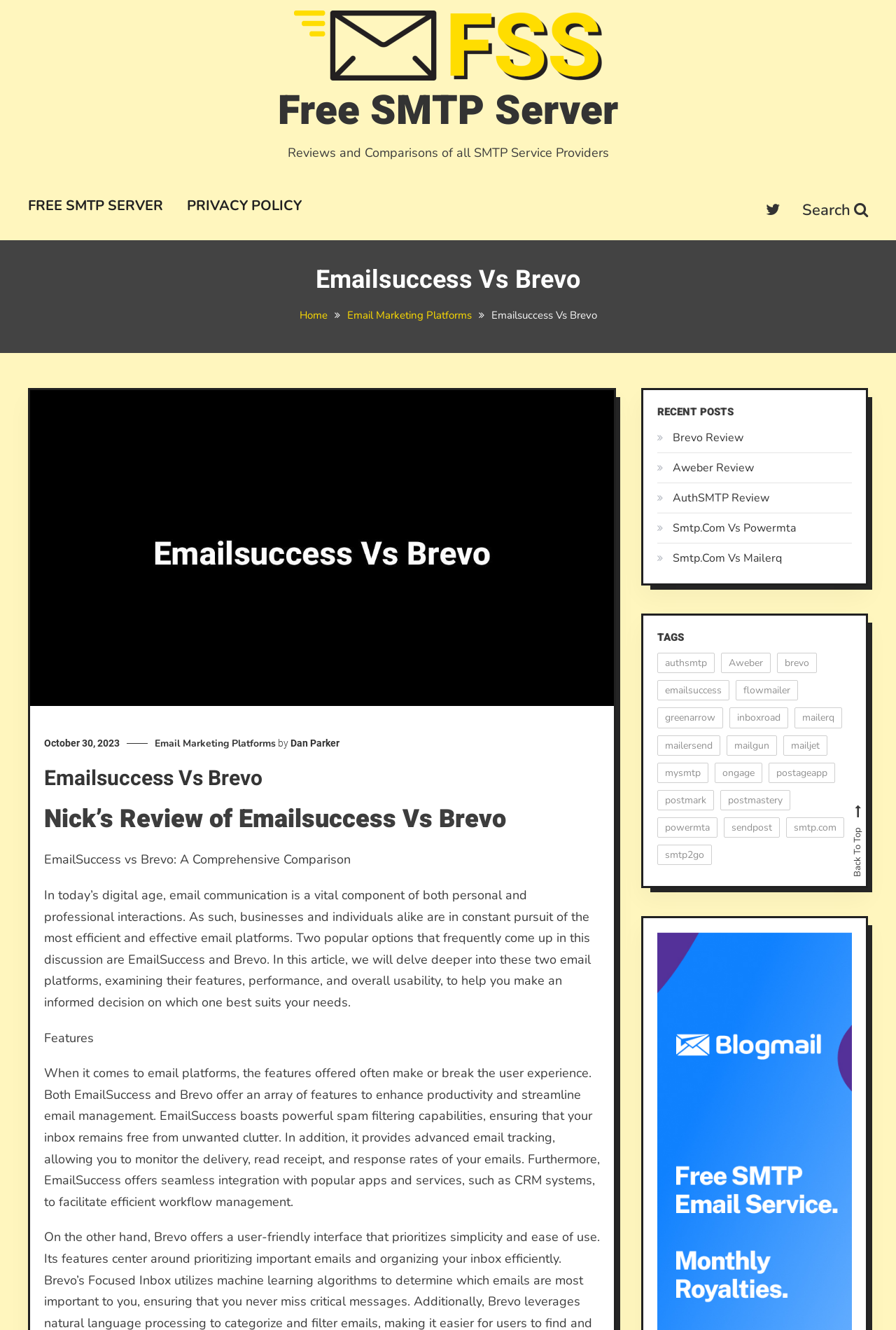Identify the bounding box coordinates of the clickable region to carry out the given instruction: "Check the recent post 'Brevo Review'".

[0.734, 0.321, 0.83, 0.338]